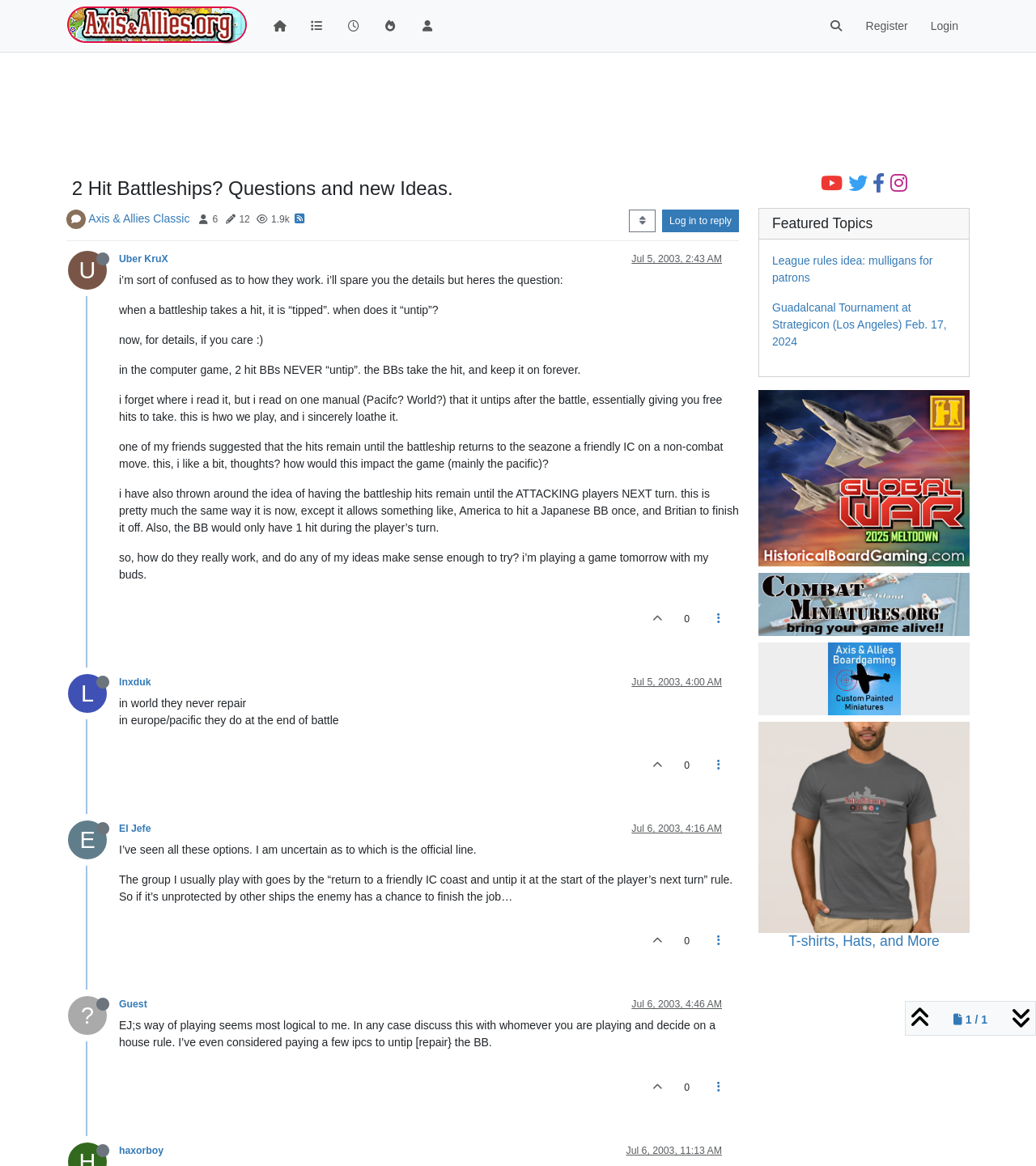Please determine the bounding box coordinates for the element that should be clicked to follow these instructions: "Click on the 'Reply' button".

[0.607, 0.18, 0.633, 0.199]